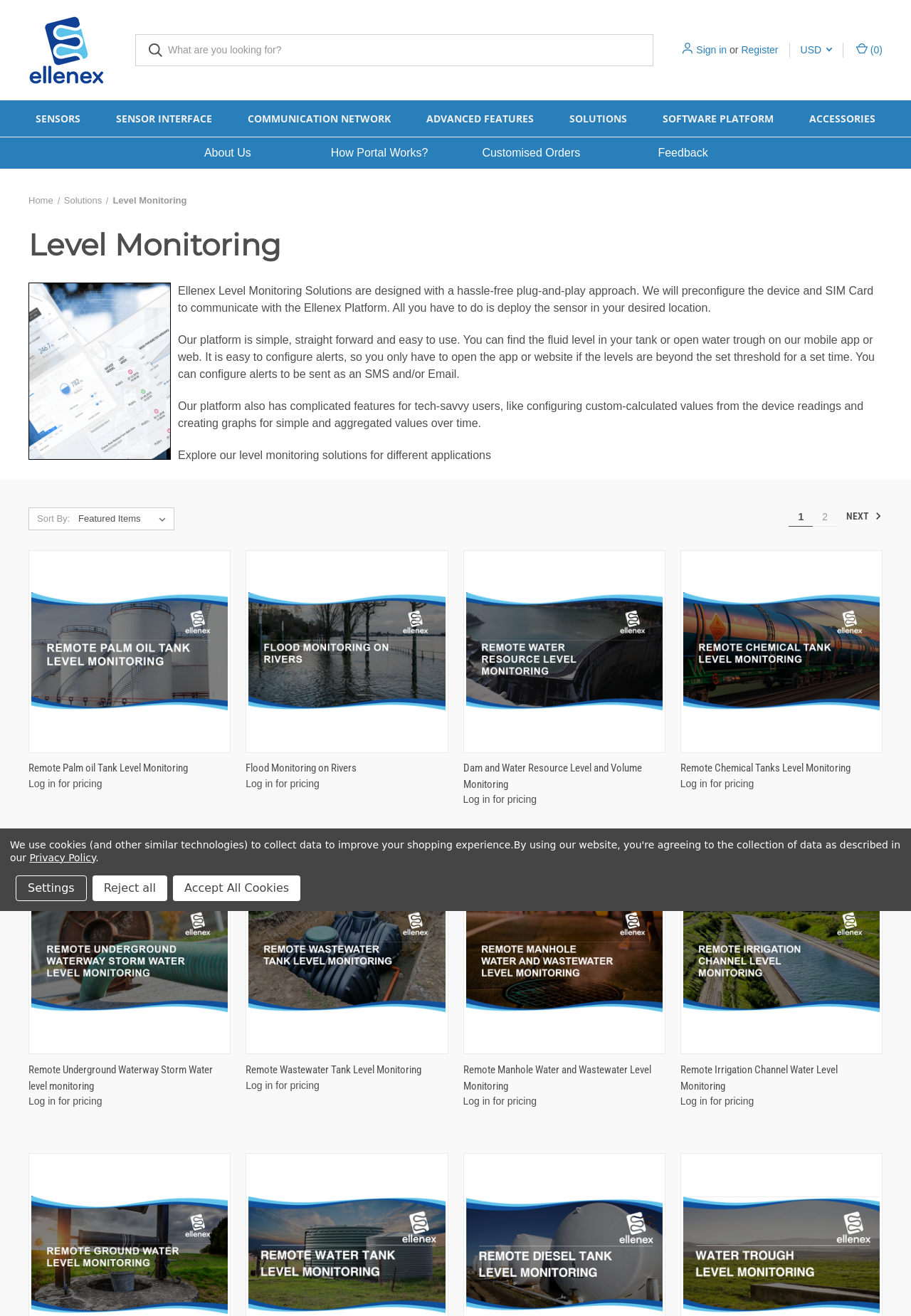Locate the bounding box coordinates of the area to click to fulfill this instruction: "Go to the next page". The bounding box should be presented as four float numbers between 0 and 1, in the order [left, top, right, bottom].

[0.923, 0.386, 0.968, 0.4]